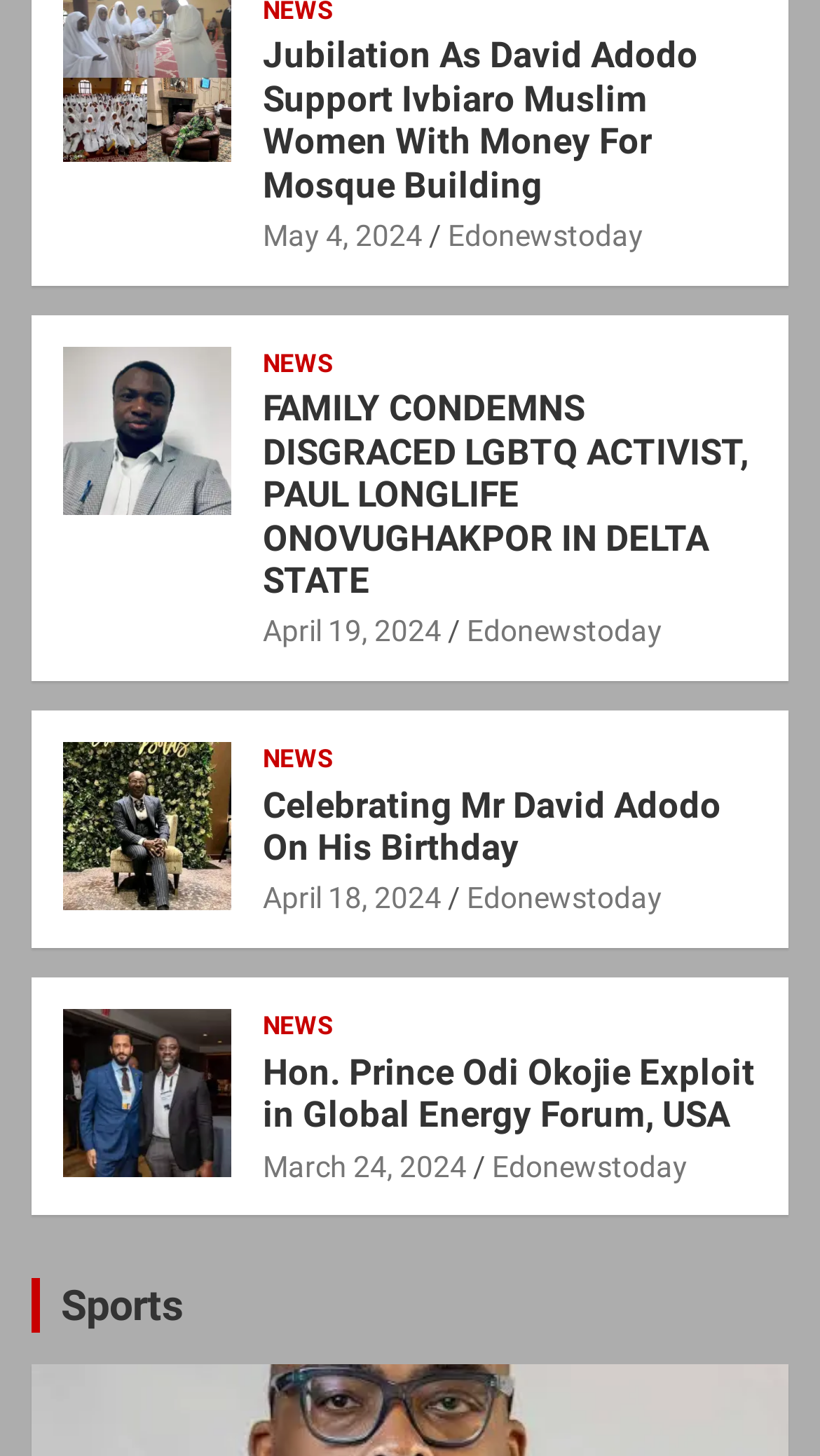Show the bounding box coordinates of the element that should be clicked to complete the task: "Share the article on Facebook".

None